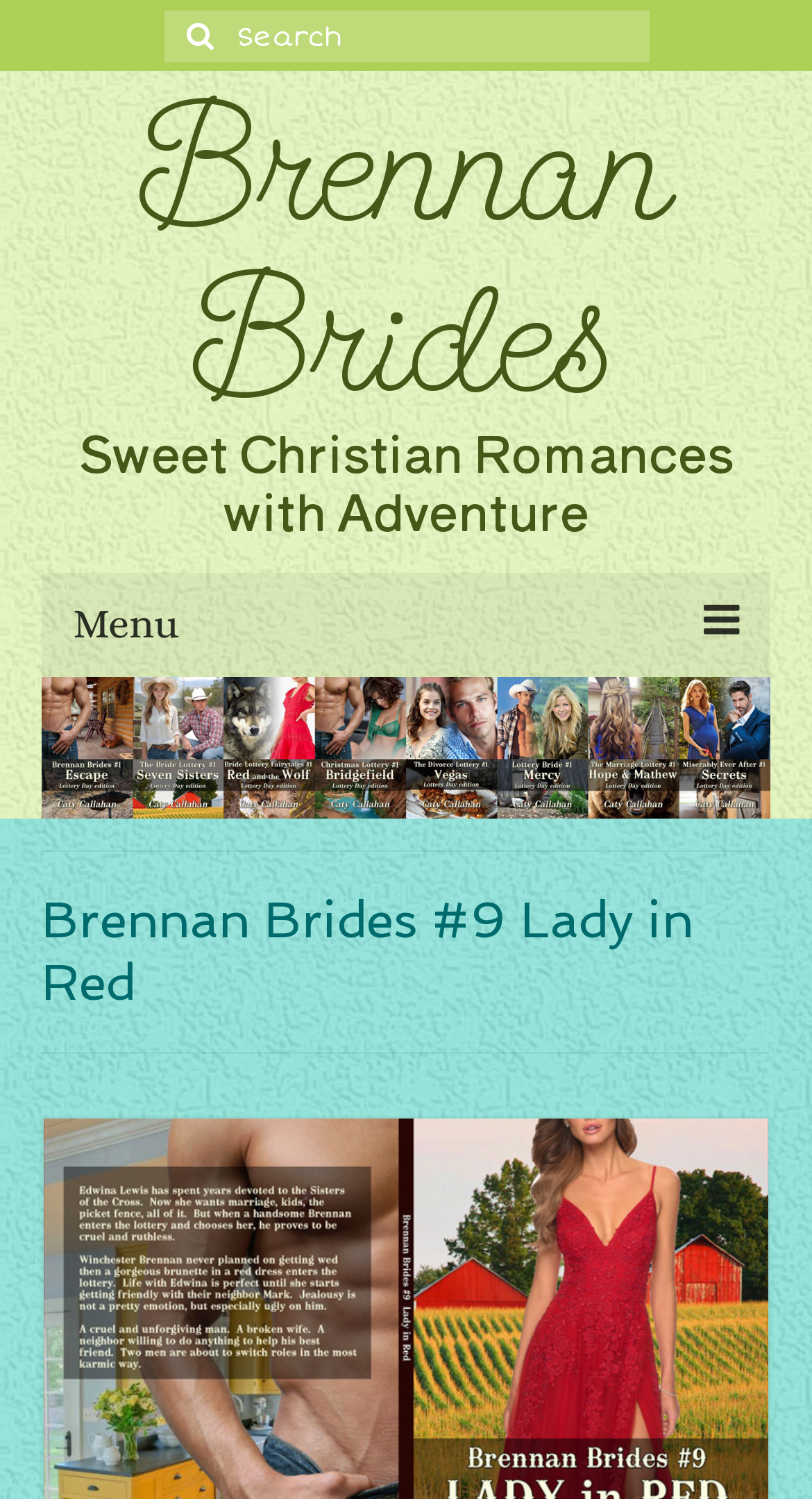Please find the bounding box coordinates of the element that must be clicked to perform the given instruction: "View archives for January 2022". The coordinates should be four float numbers from 0 to 1, i.e., [left, top, right, bottom].

None